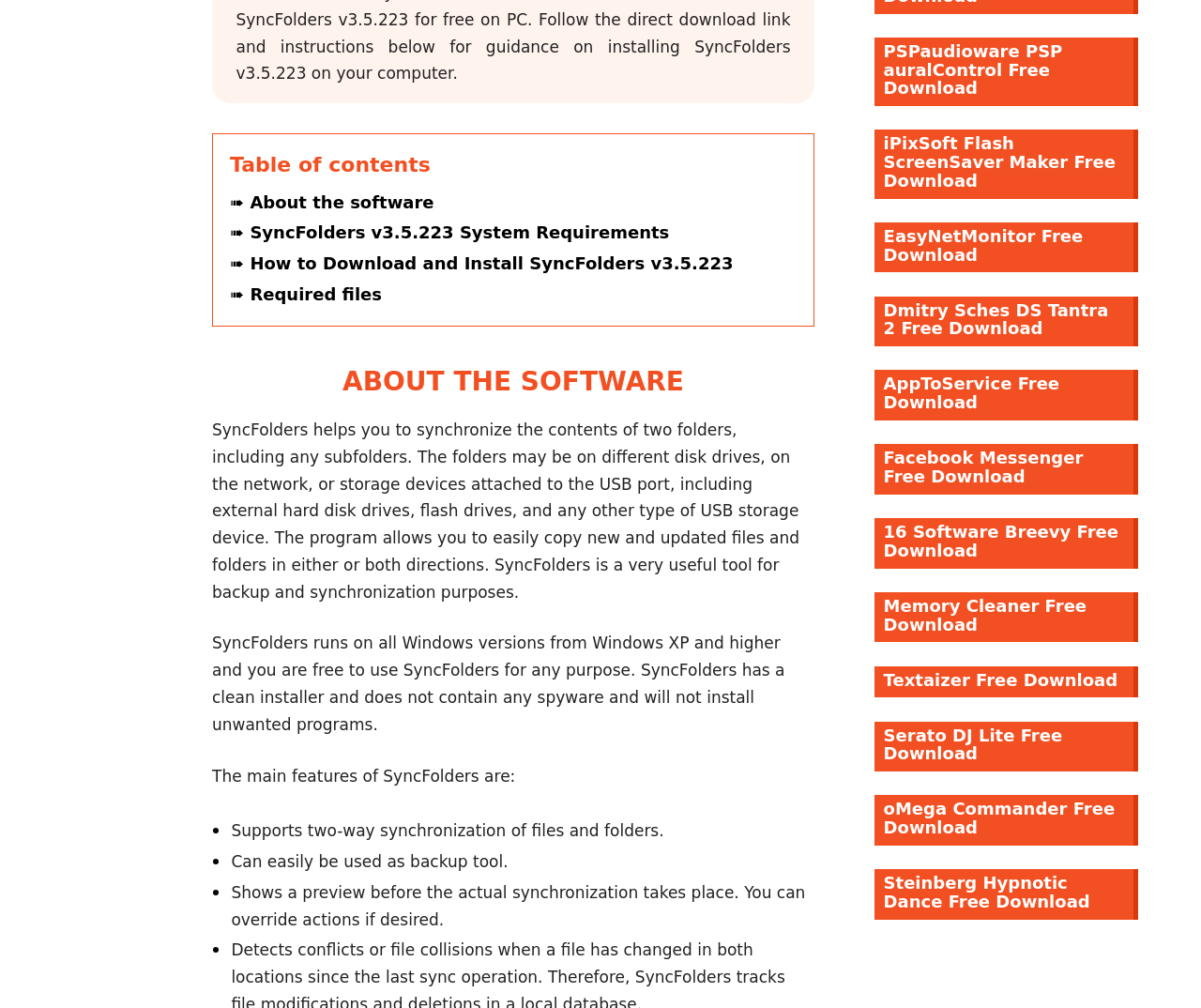Using the description "PSPaudioware PSP auralControl Free Download", predict the bounding box of the relevant HTML element.

[0.728, 0.037, 0.948, 0.105]